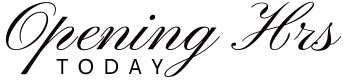Answer the following inquiry with a single word or phrase:
What is the purpose of the graphic?

To show operational hours